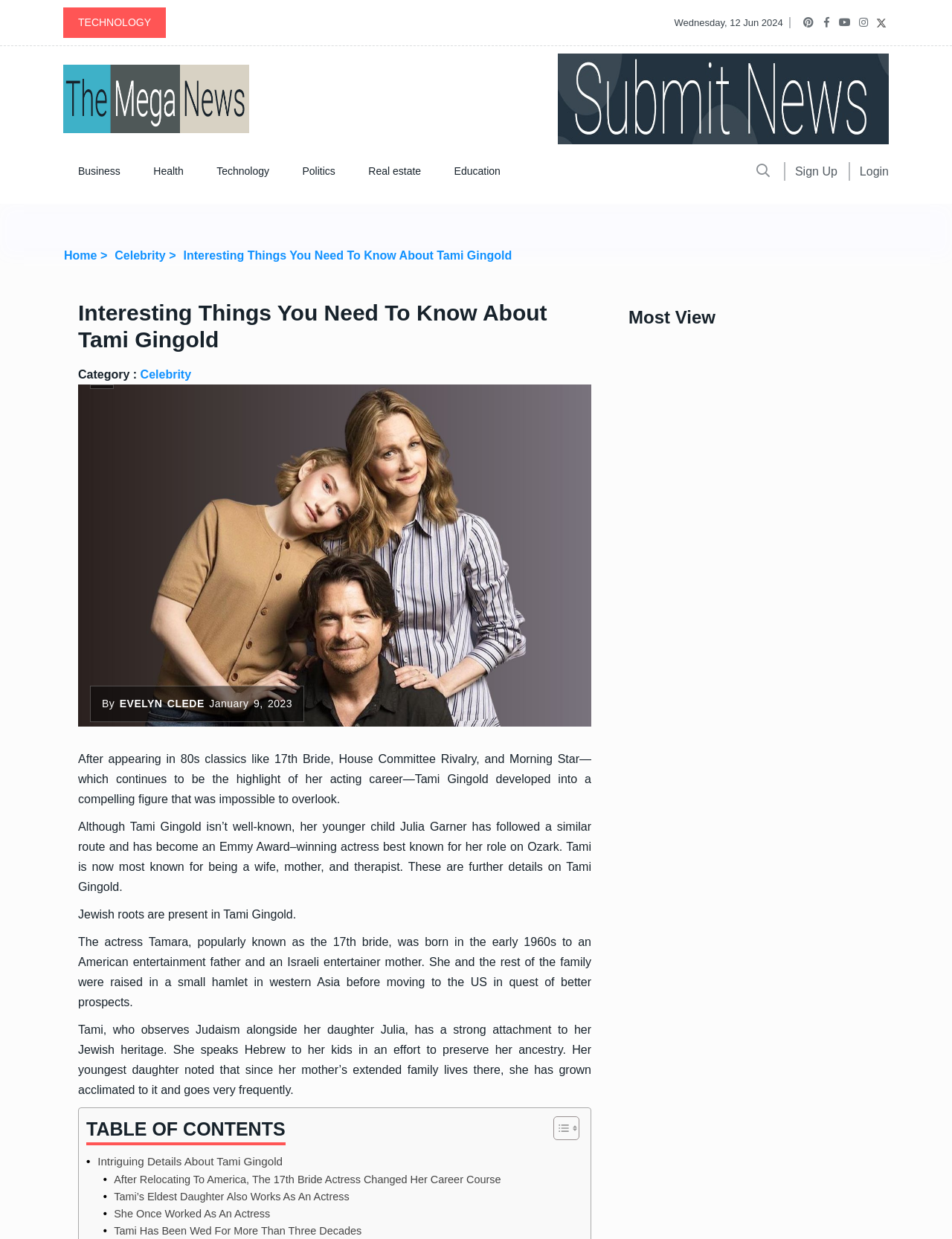What is the name of the award won by Julia Garner?
Examine the image and give a concise answer in one word or a short phrase.

Emmy Award